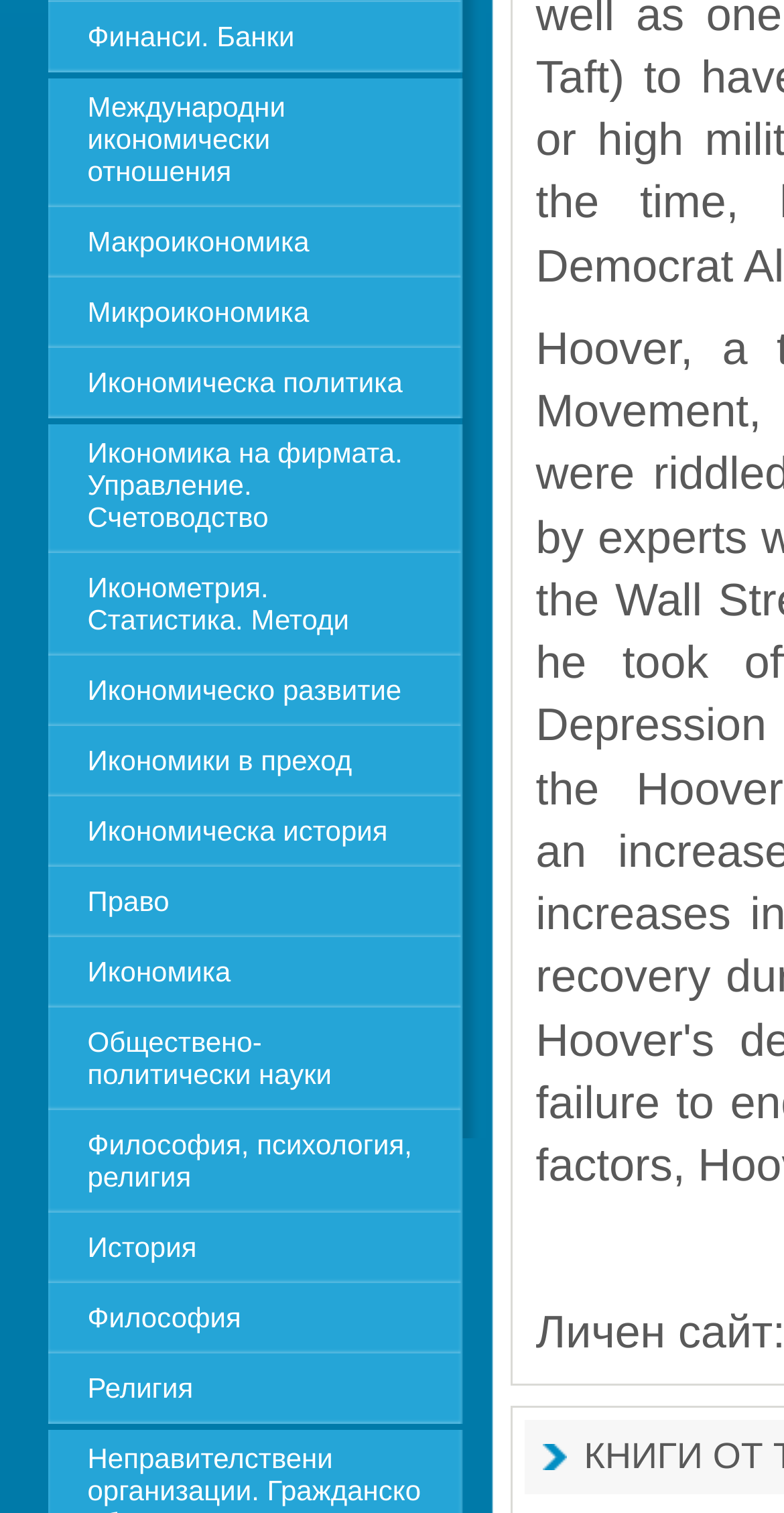Please reply to the following question with a single word or a short phrase:
How many links are on the webpage?

14